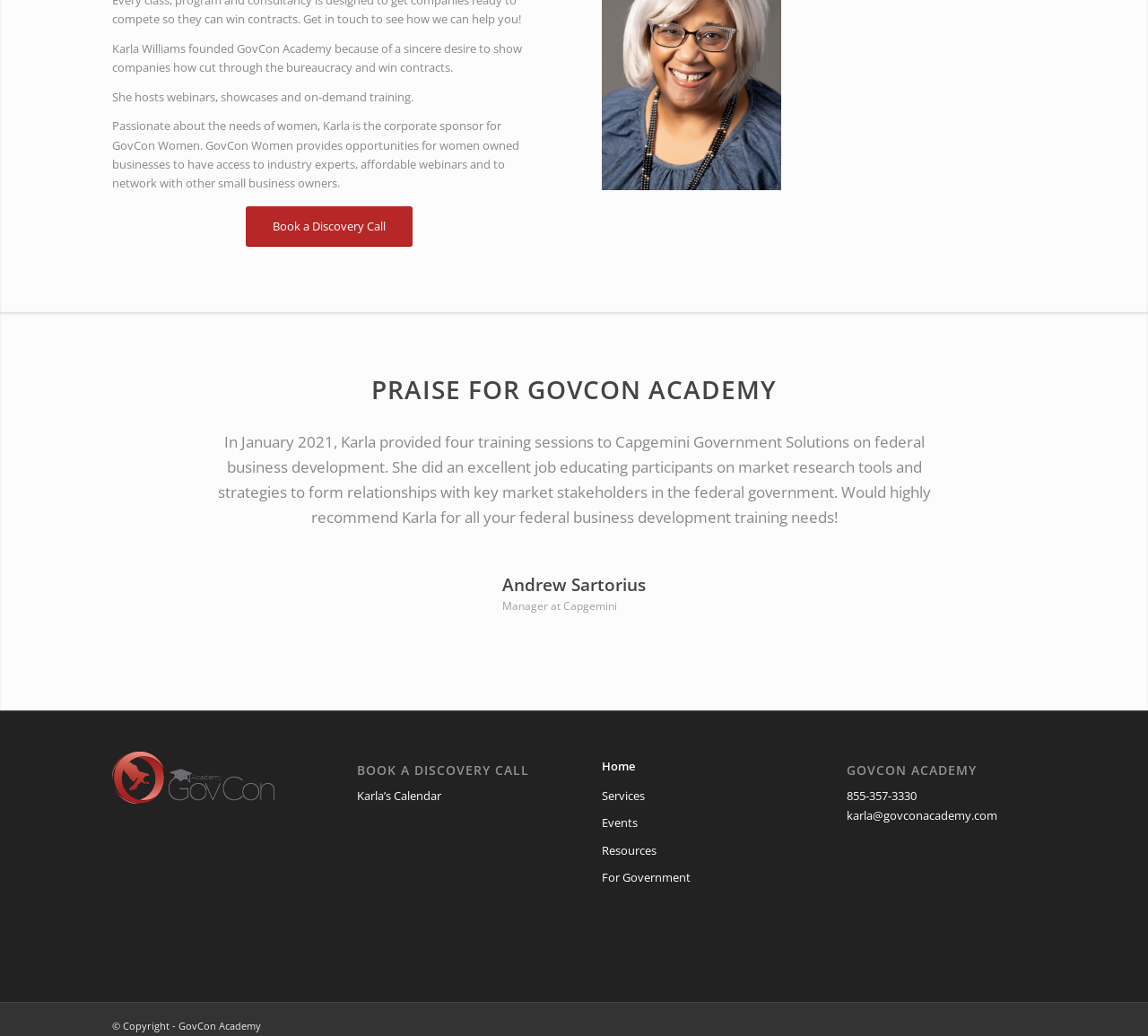Respond to the following question using a concise word or phrase: 
What is GovCon Women?

Organization for women